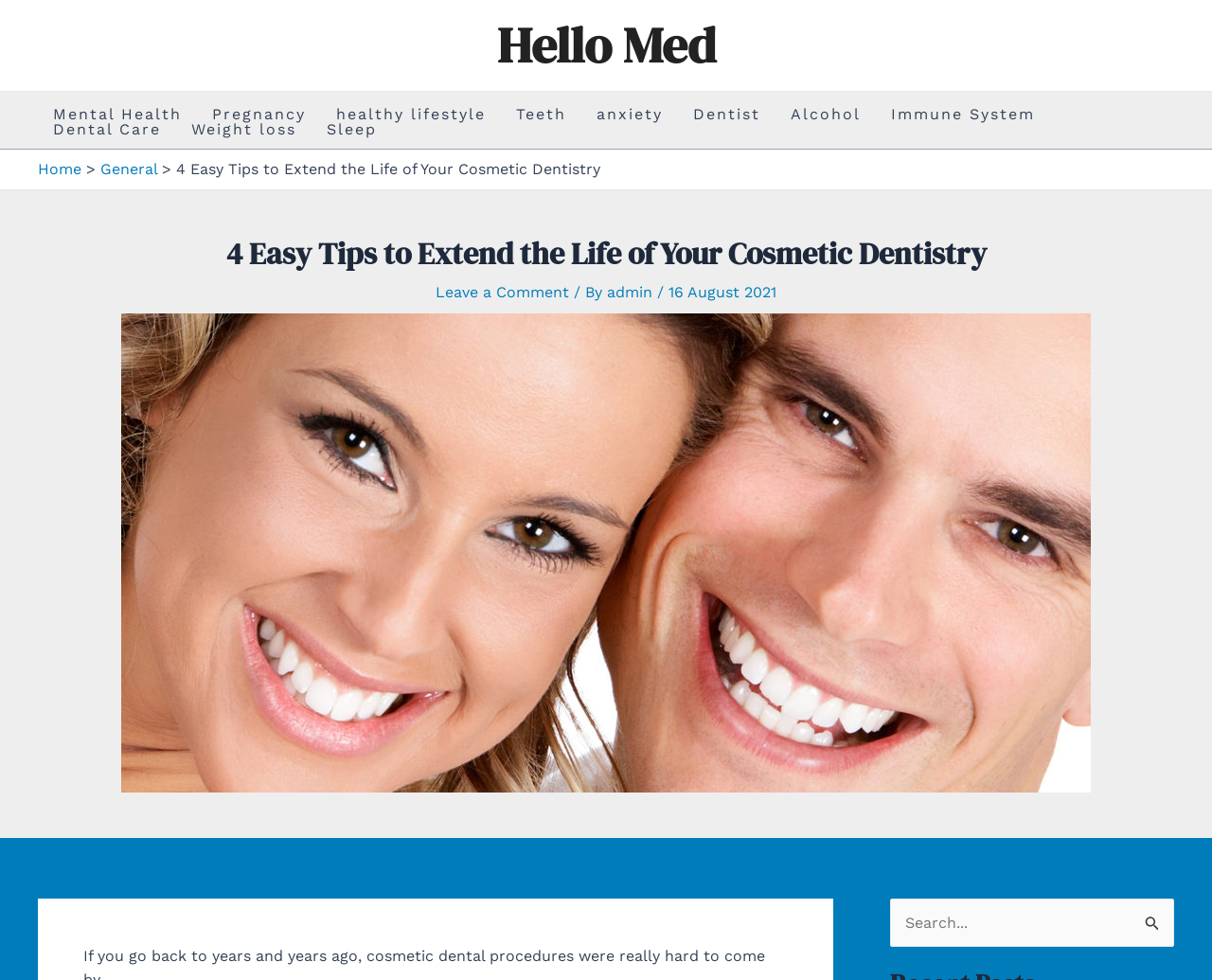Determine the coordinates of the bounding box that should be clicked to complete the instruction: "Search for something". The coordinates should be represented by four float numbers between 0 and 1: [left, top, right, bottom].

[0.734, 0.916, 0.969, 0.966]